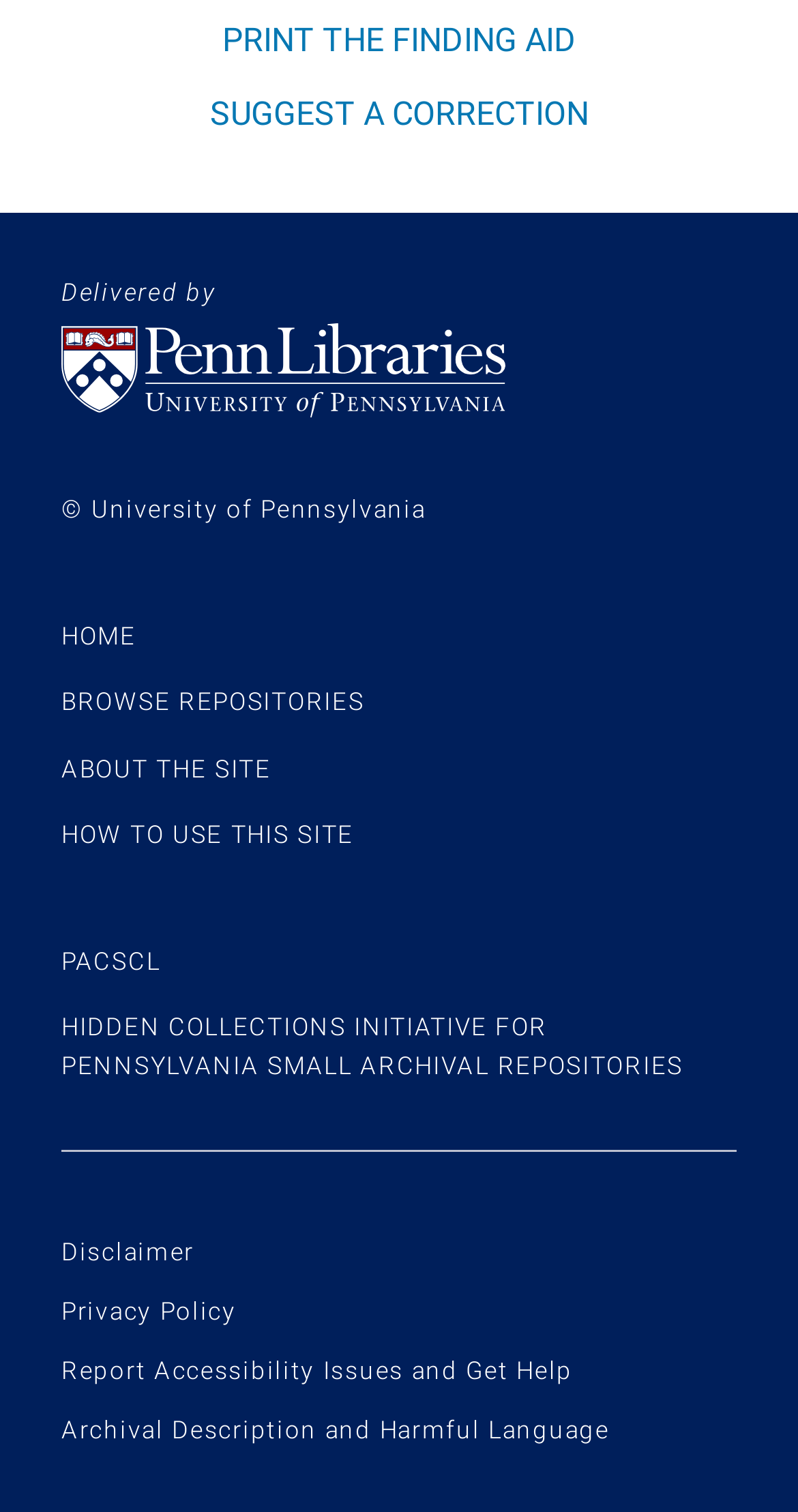Answer this question in one word or a short phrase: What is the name of the university linked at the bottom of the page?

University of Pennsylvania